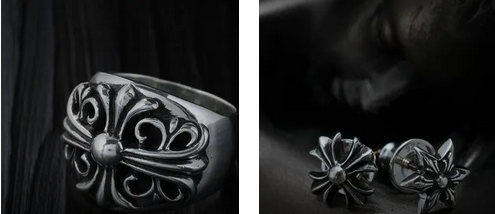What is the color of the surface the earrings are lying on?
Please use the visual content to give a single word or phrase answer.

Dark